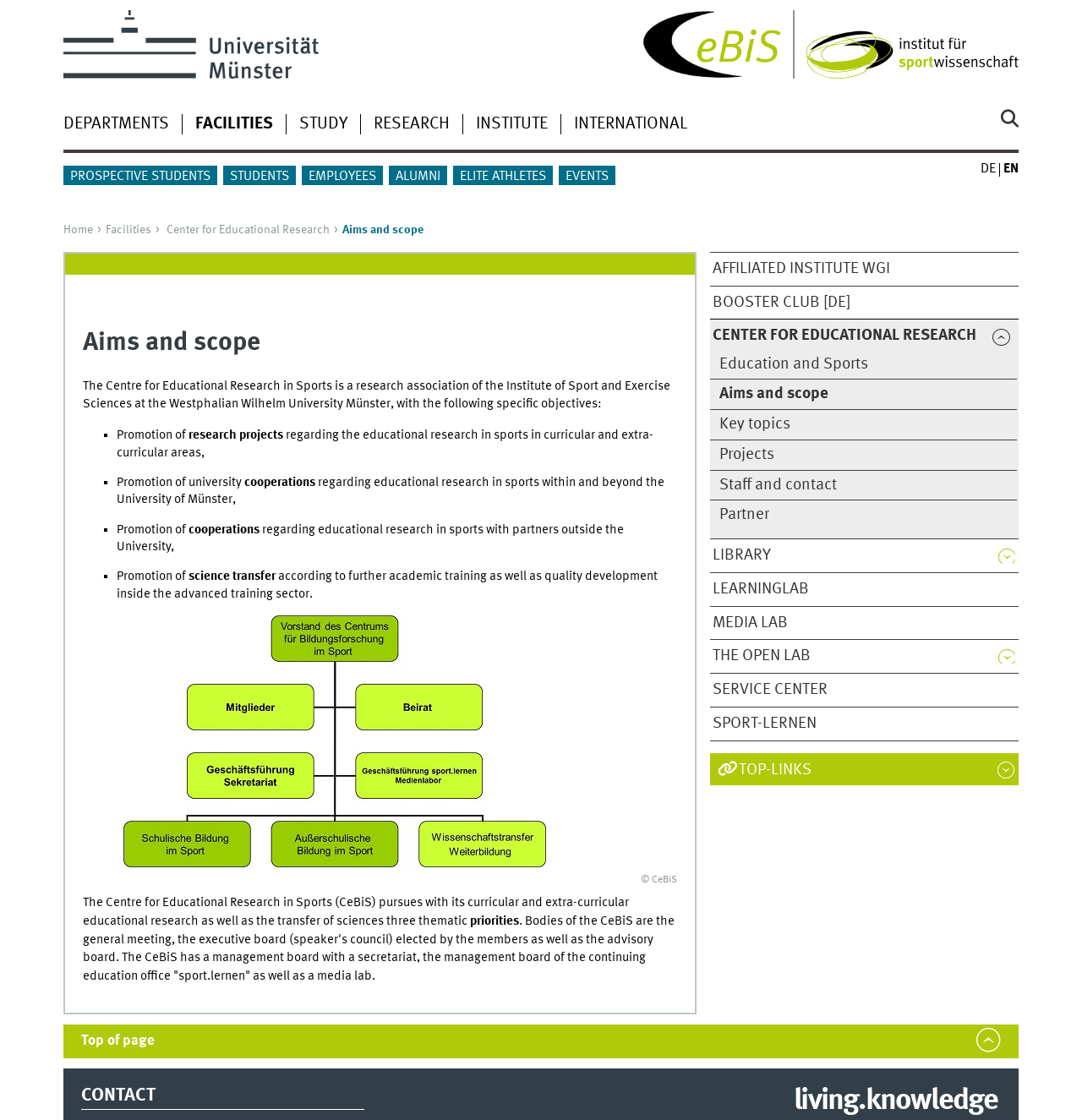What is the theme of the webpage?
Please answer using one word or phrase, based on the screenshot.

Education and Sports